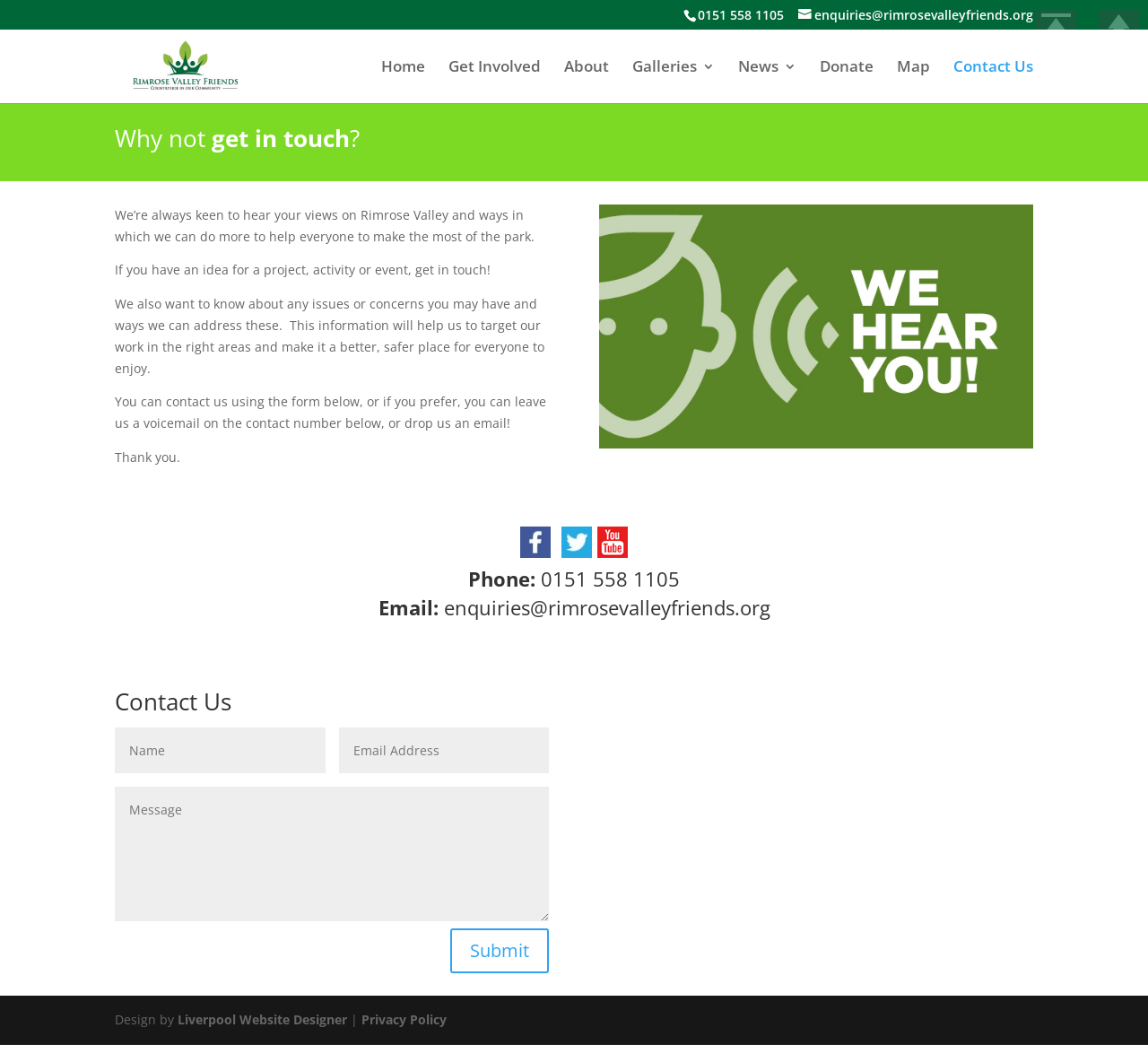Describe the entire webpage, focusing on both content and design.

This webpage is about contacting Rimrose Valley Friends, a community organization. At the top, there is a logo of Rimrose Valley Friends, accompanied by a navigation menu with links to "Home", "Get Involved", "About", "Galleries 3", "News 3", "Donate", "Map", and "Contact Us". 

Below the navigation menu, there is a section with a heading "Why not get in touch?" followed by three paragraphs of text explaining how to get in touch with the organization, including submitting a form, leaving a voicemail, or sending an email. 

To the right of this section, there is an image. Below the image, there are social media links to Facebook, Twitter, and YouTube. 

Further down, there is a section with contact information, including a phone number, 0151 558 1105, and an email address, enquiries@rimrosevalleyfriends.org. 

Below the contact information, there is a form with three text boxes and a "Submit" button, allowing users to send a message to the organization. 

At the very bottom of the page, there is a footer section with a credit to the website designer, a link to the privacy policy, and two buttons, "UP" and "TOP", which likely allow users to navigate to the top of the page.